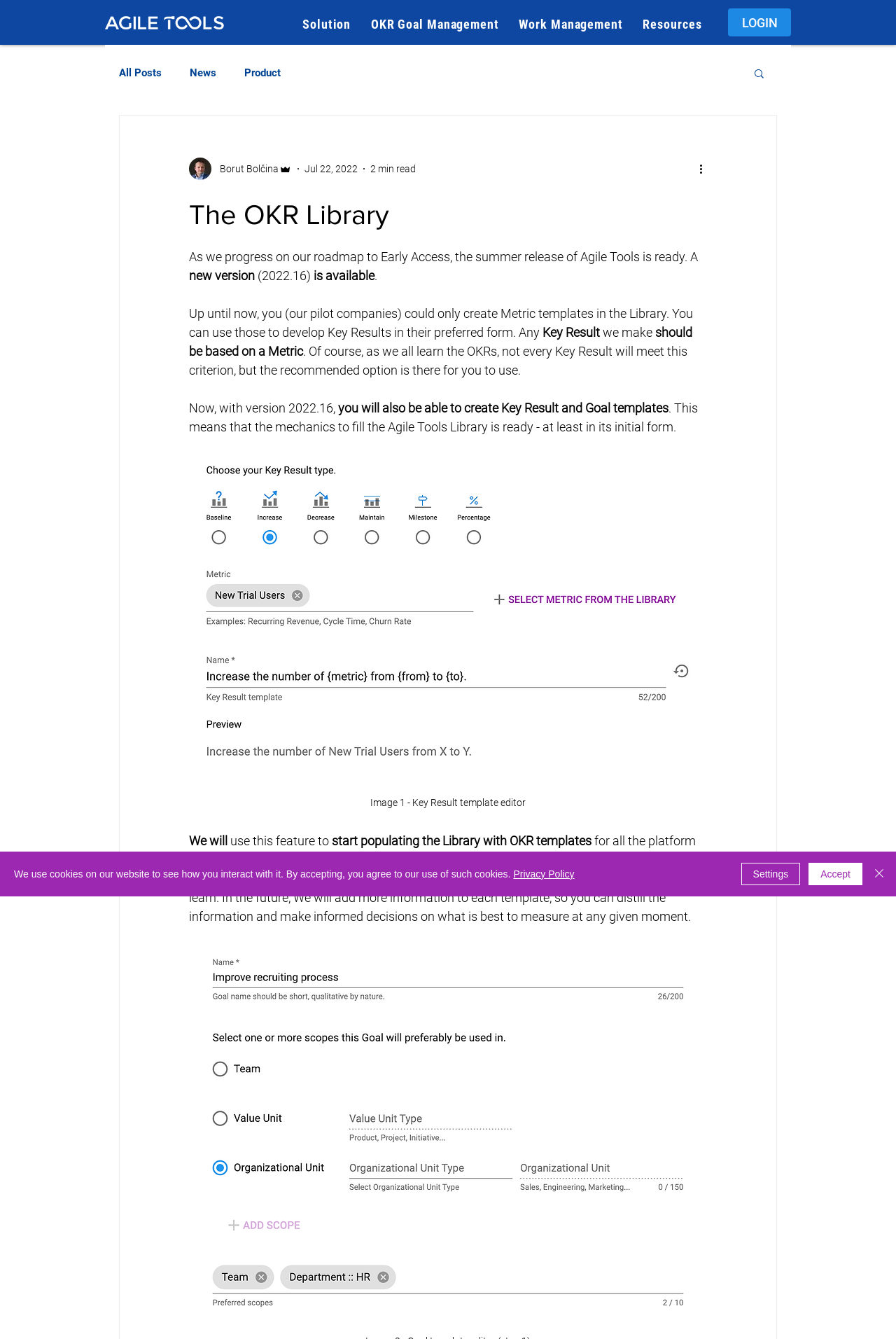Please answer the following question using a single word or phrase: 
How many navigation buttons are in the top menu?

4